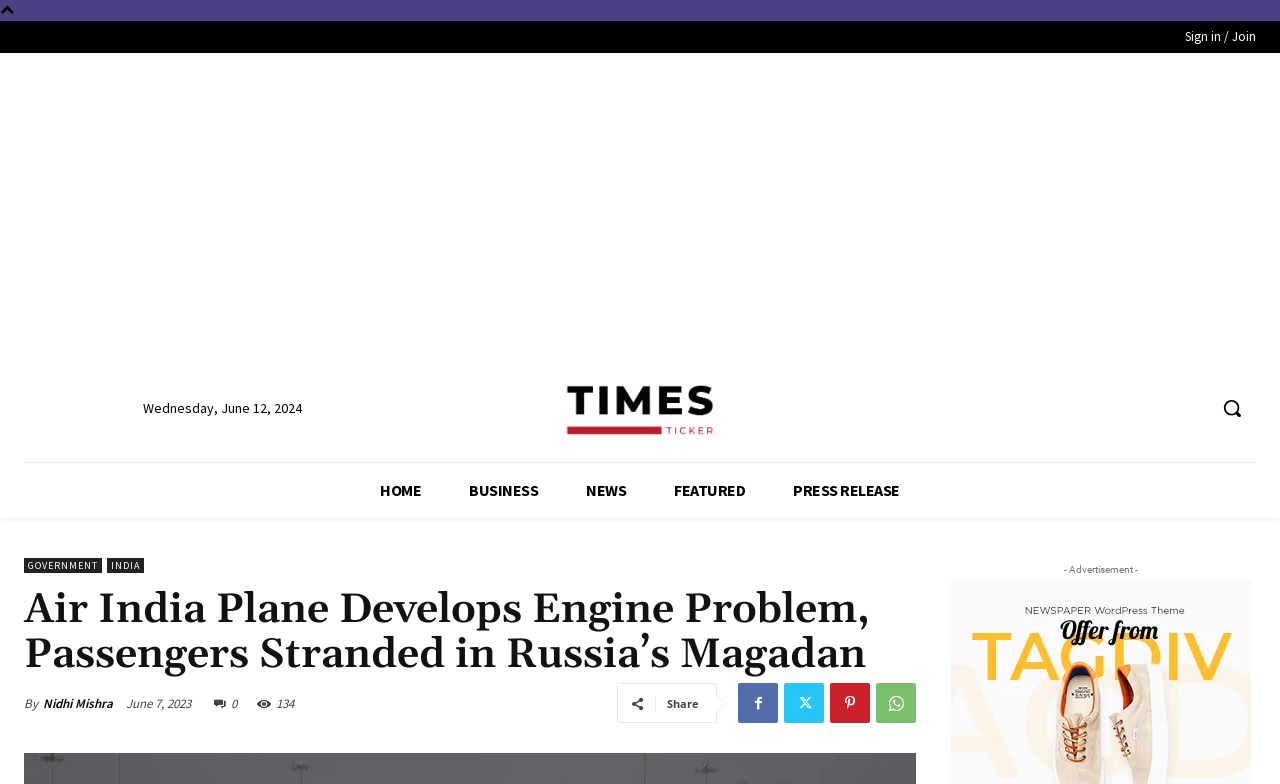What is the date of the news article?
Answer the question using a single word or phrase, according to the image.

June 7, 2023